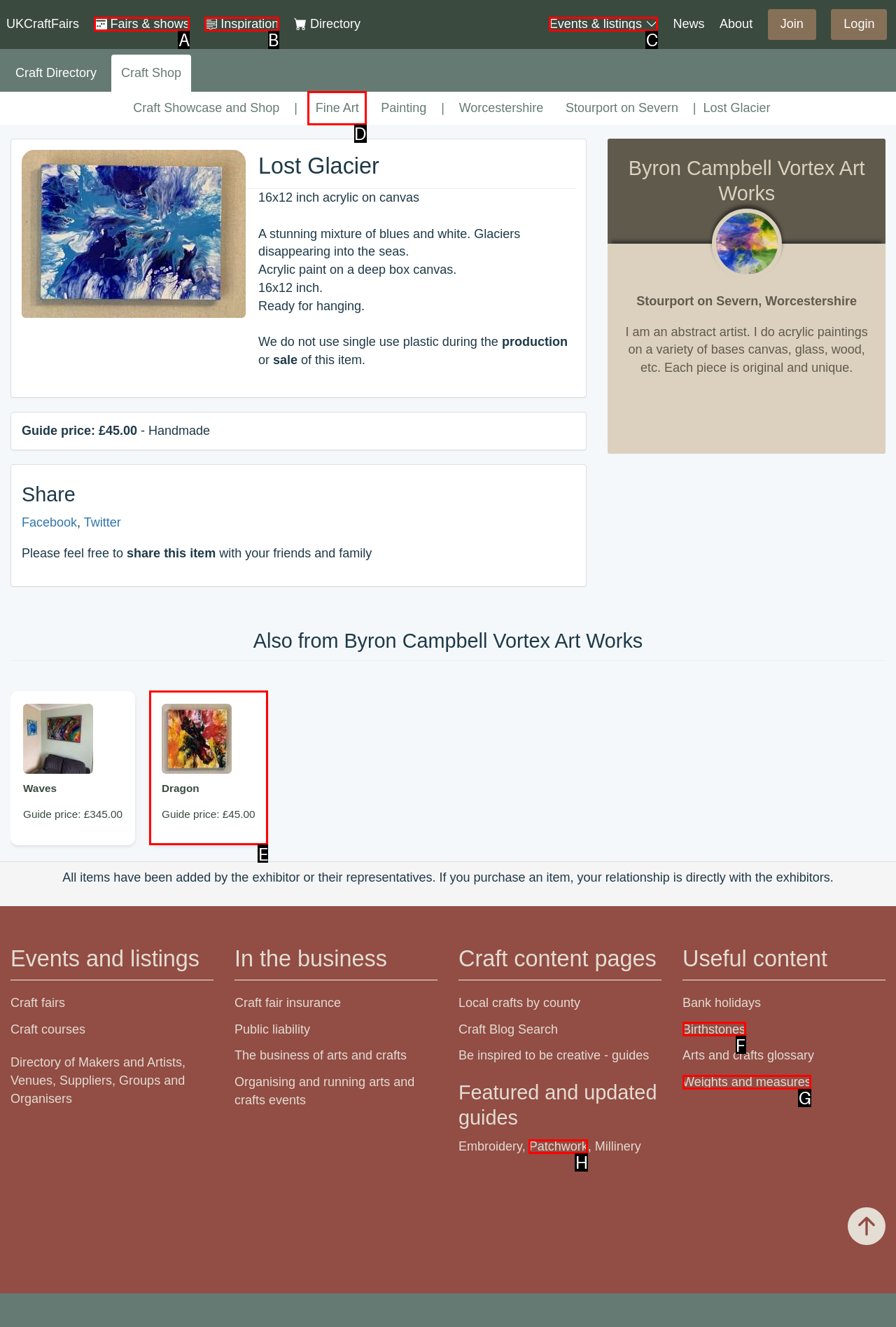Identify the HTML element that corresponds to the description: Dragon Guide price: £45.00 Provide the letter of the matching option directly from the choices.

E